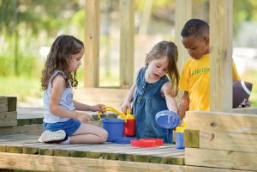What is the girl with curly hair doing?
Please use the visual content to give a single word or phrase answer.

Manipulating toy containers